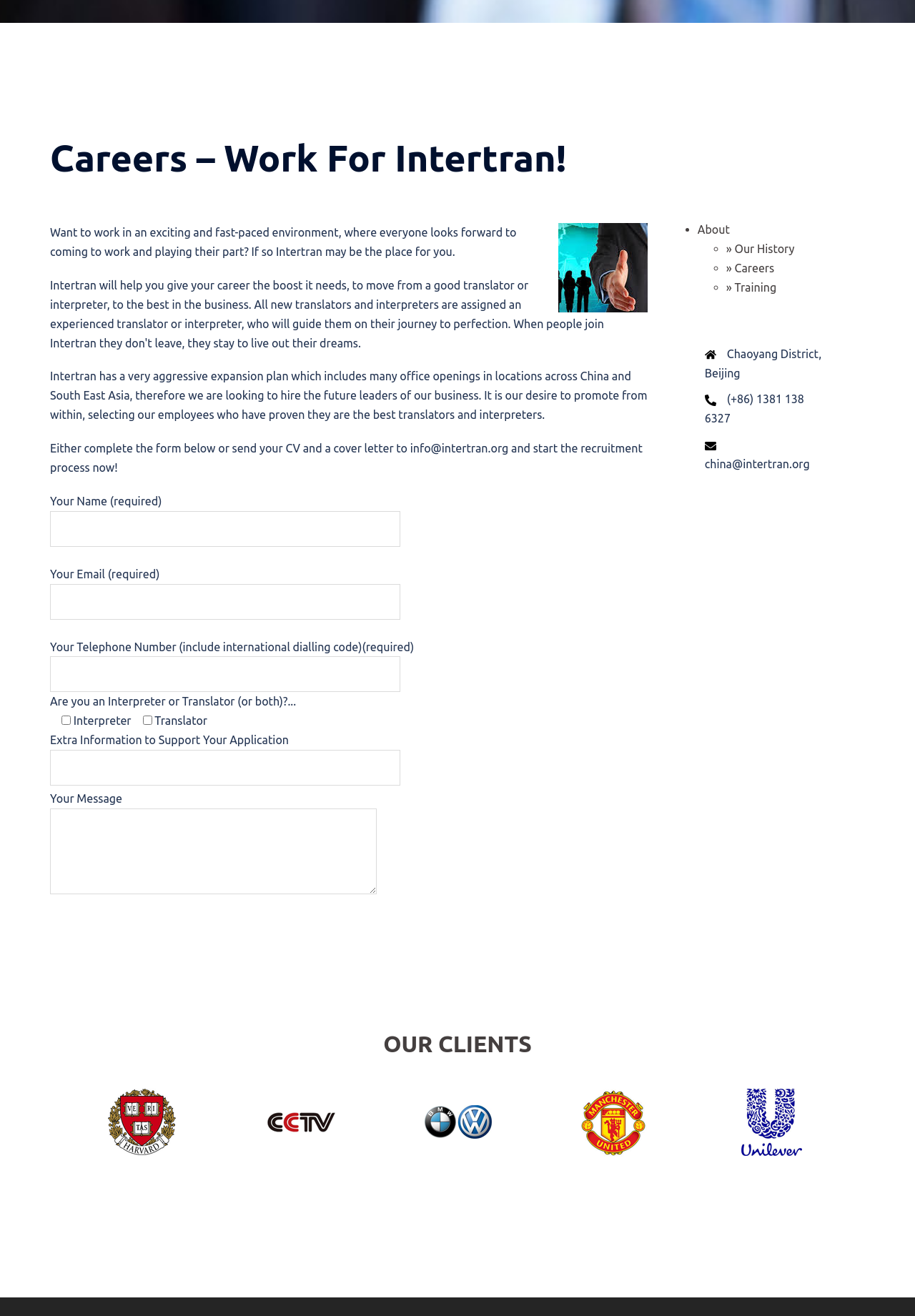Identify the bounding box coordinates for the region of the element that should be clicked to carry out the instruction: "Click the link to view our history". The bounding box coordinates should be four float numbers between 0 and 1, i.e., [left, top, right, bottom].

[0.794, 0.184, 0.868, 0.194]